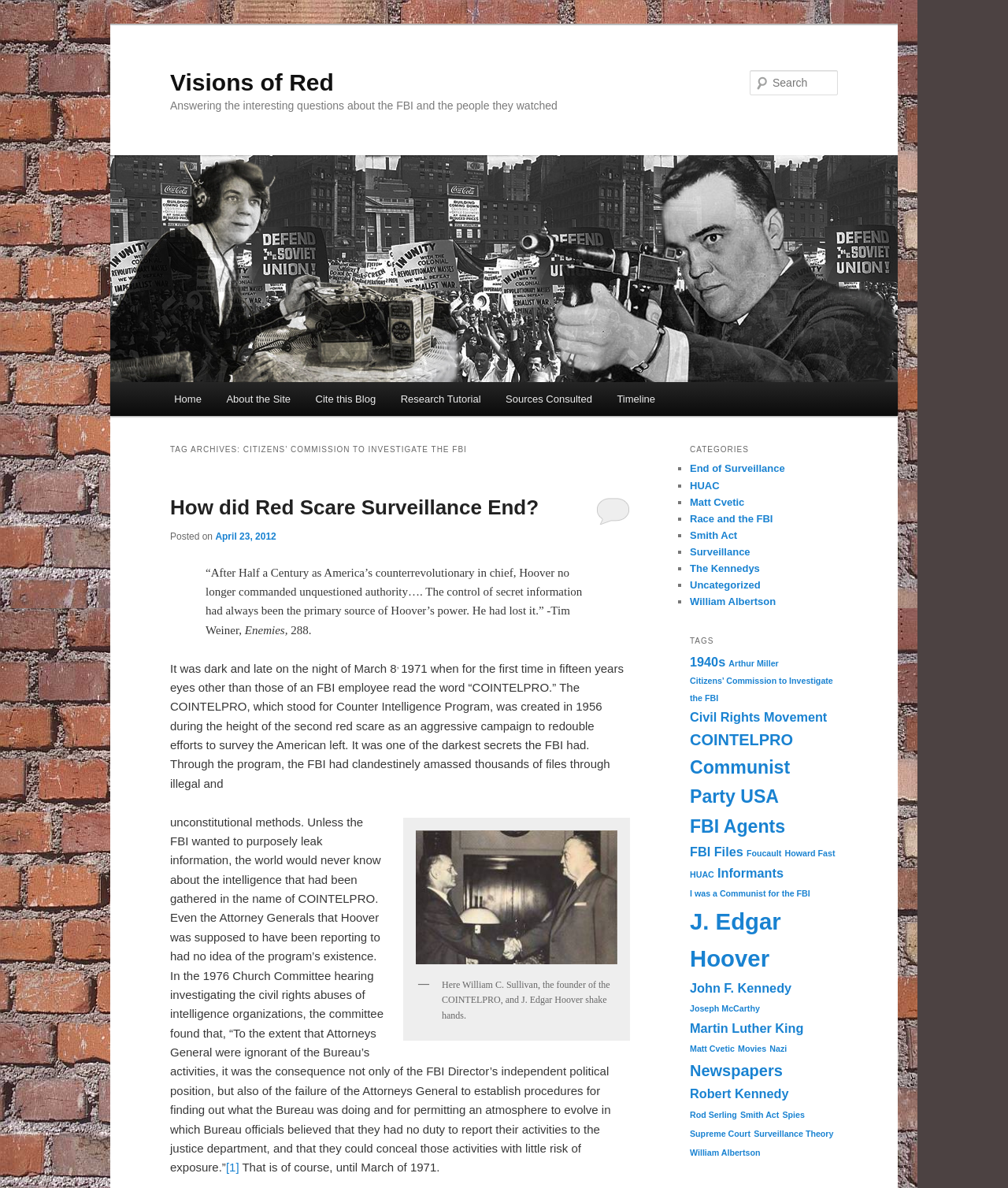Locate the UI element described as follows: "Foucault". Return the bounding box coordinates as four float numbers between 0 and 1 in the order [left, top, right, bottom].

[0.741, 0.715, 0.775, 0.722]